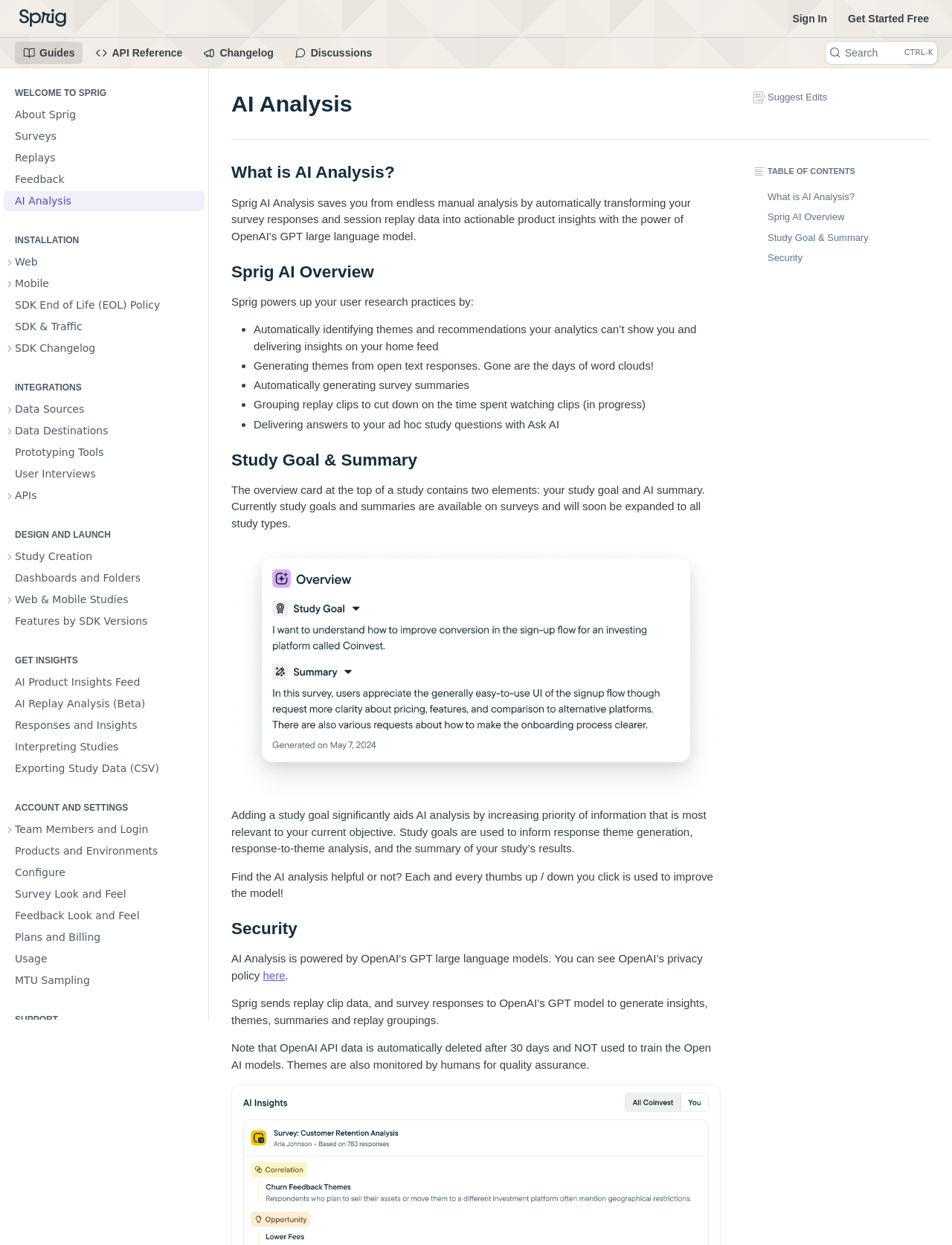Please determine the bounding box of the UI element that matches this description: Table of Contents. The coordinates should be given as (top-left x, top-left y, bottom-right x, bottom-right y), with all values between 0 and 1.

[0.788, 0.131, 0.96, 0.145]